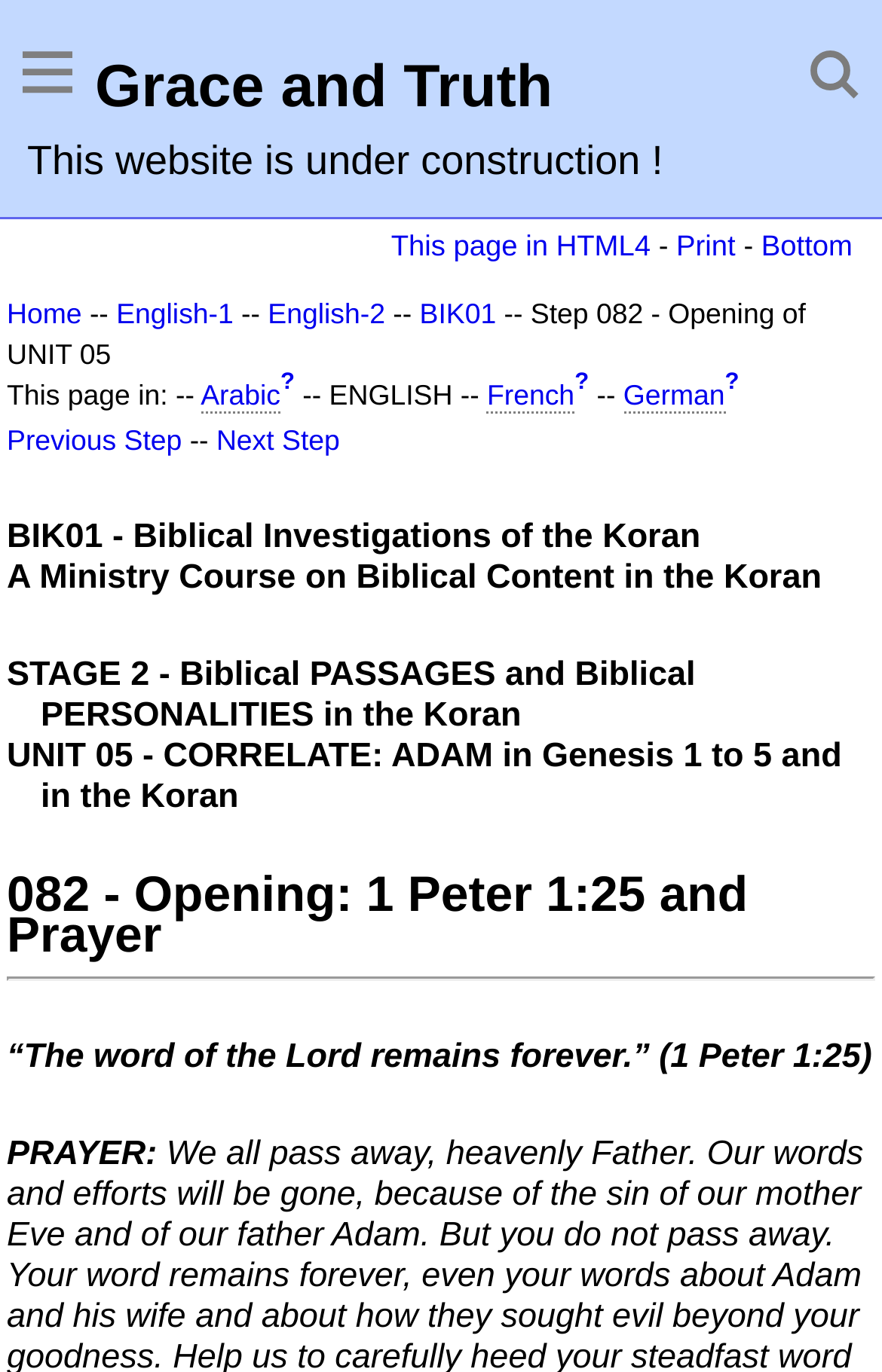Show me the bounding box coordinates of the clickable region to achieve the task as per the instruction: "Select 'English-1'".

[0.132, 0.217, 0.265, 0.241]